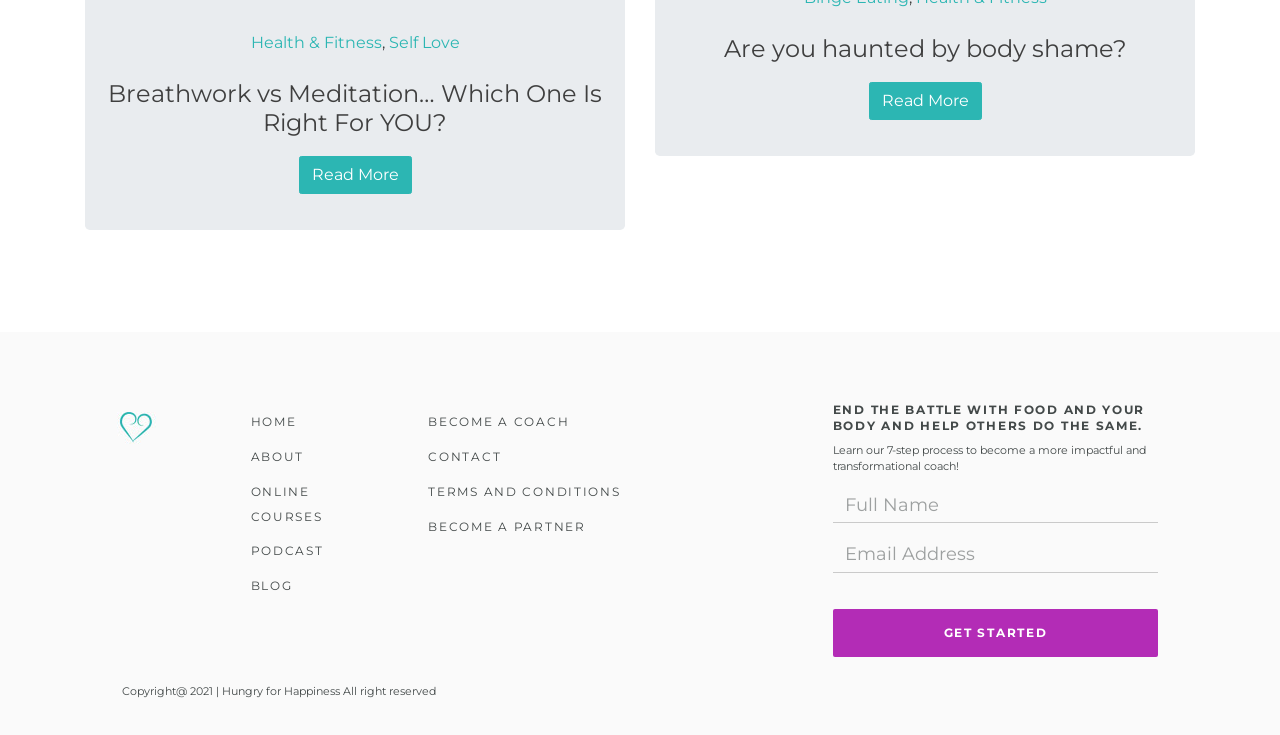Identify the bounding box coordinates for the element that needs to be clicked to fulfill this instruction: "Click on Health & Fitness link". Provide the coordinates in the format of four float numbers between 0 and 1: [left, top, right, bottom].

[0.196, 0.045, 0.298, 0.071]